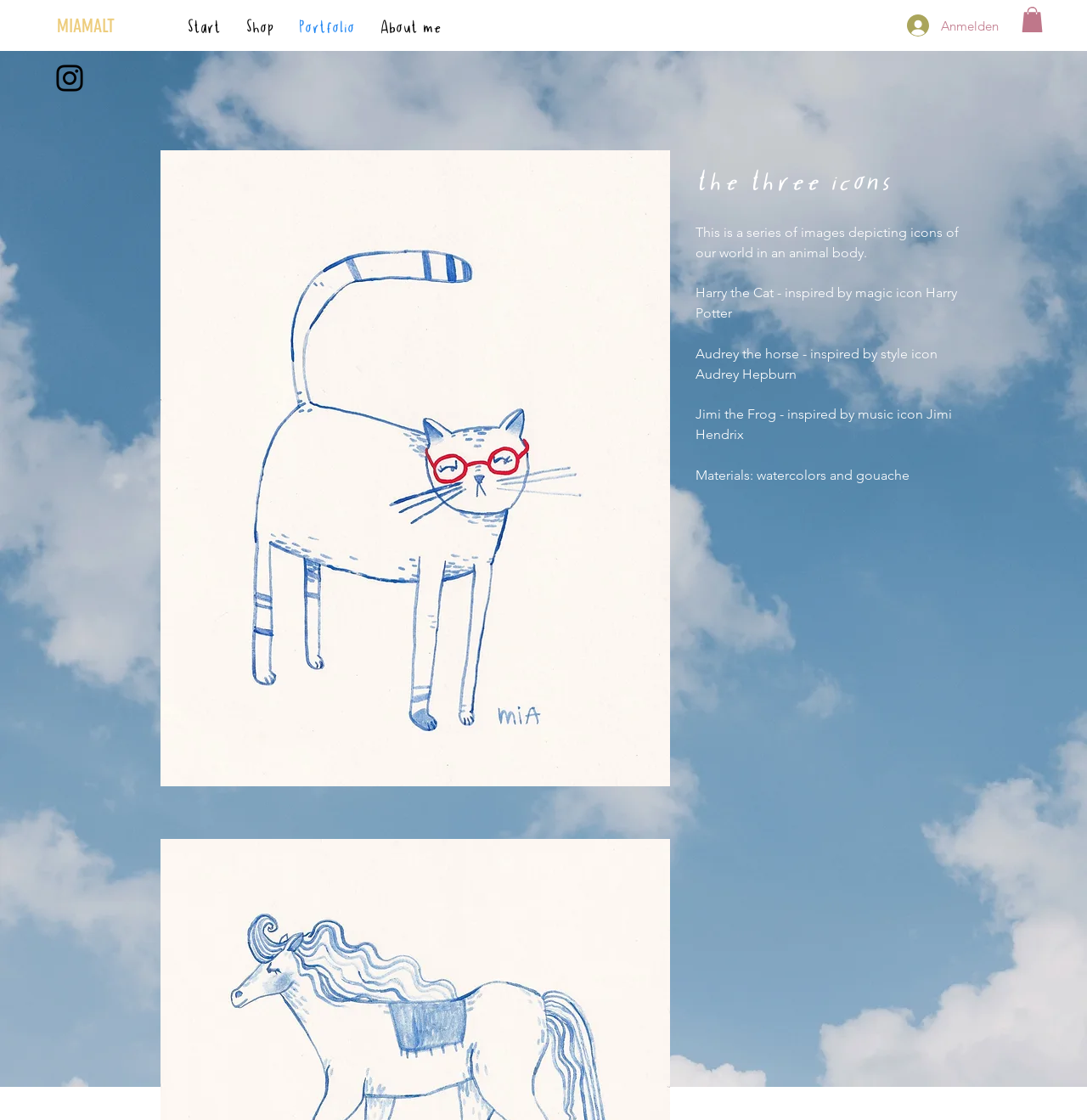Using the information in the image, give a comprehensive answer to the question: 
What is the inspiration for 'Audrey the horse'?

The inspiration for 'Audrey the horse' can be understood from the description 'Audrey the horse - inspired by style icon Audrey Hepburn' which explicitly states that Audrey Hepburn is the inspiration for the artwork.